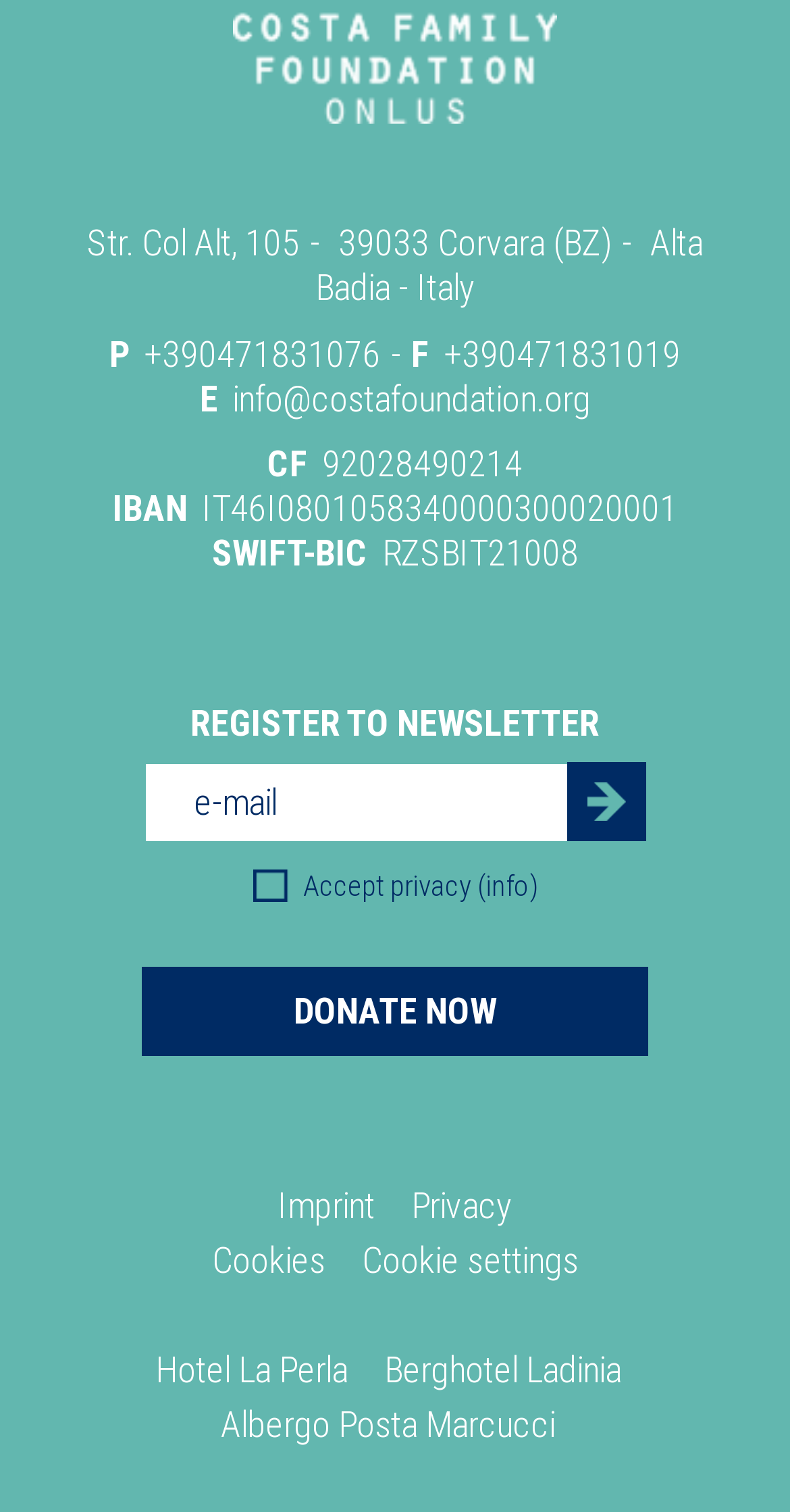What is the purpose of the textbox on the page?
Based on the image, give a concise answer in the form of a single word or short phrase.

To register for a newsletter